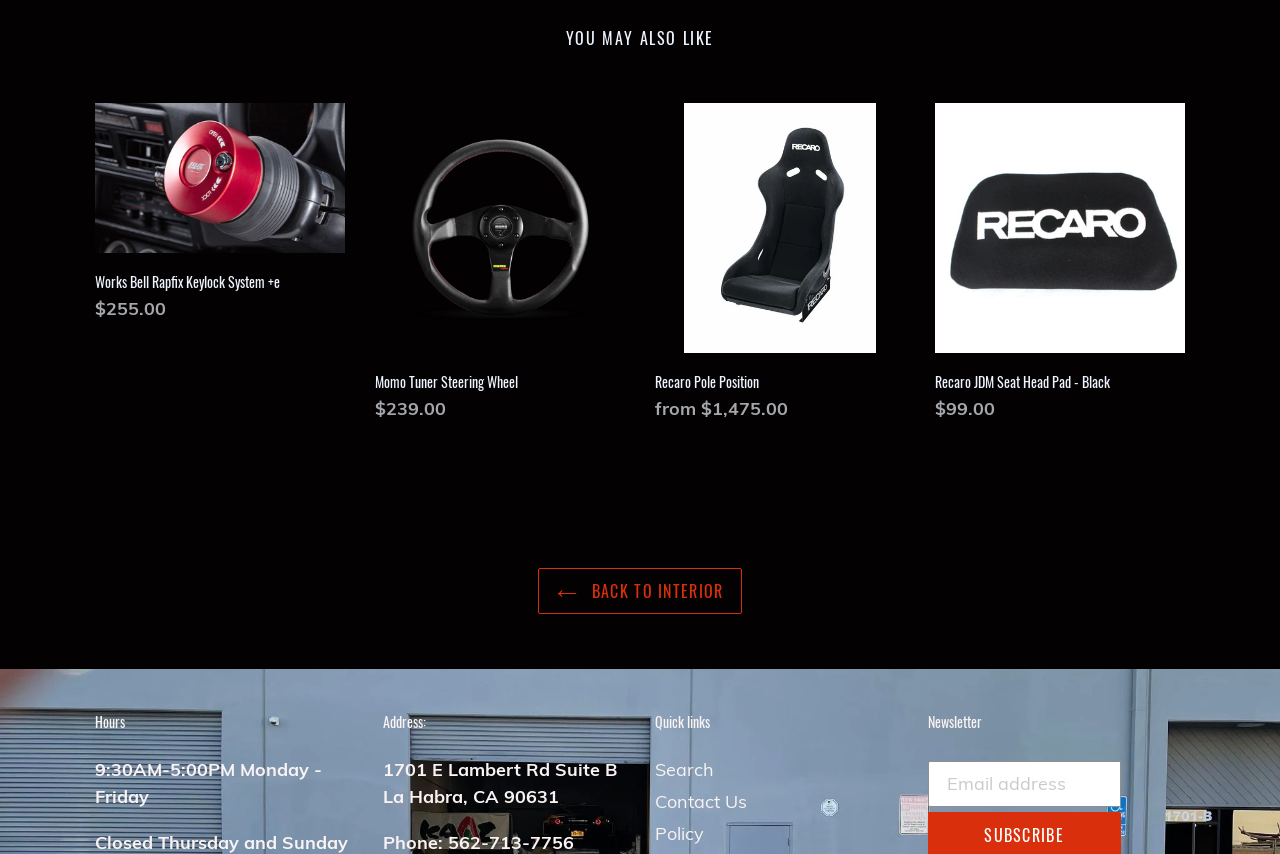Please determine the bounding box coordinates of the section I need to click to accomplish this instruction: "Click on 'Search'".

[0.512, 0.887, 0.558, 0.914]